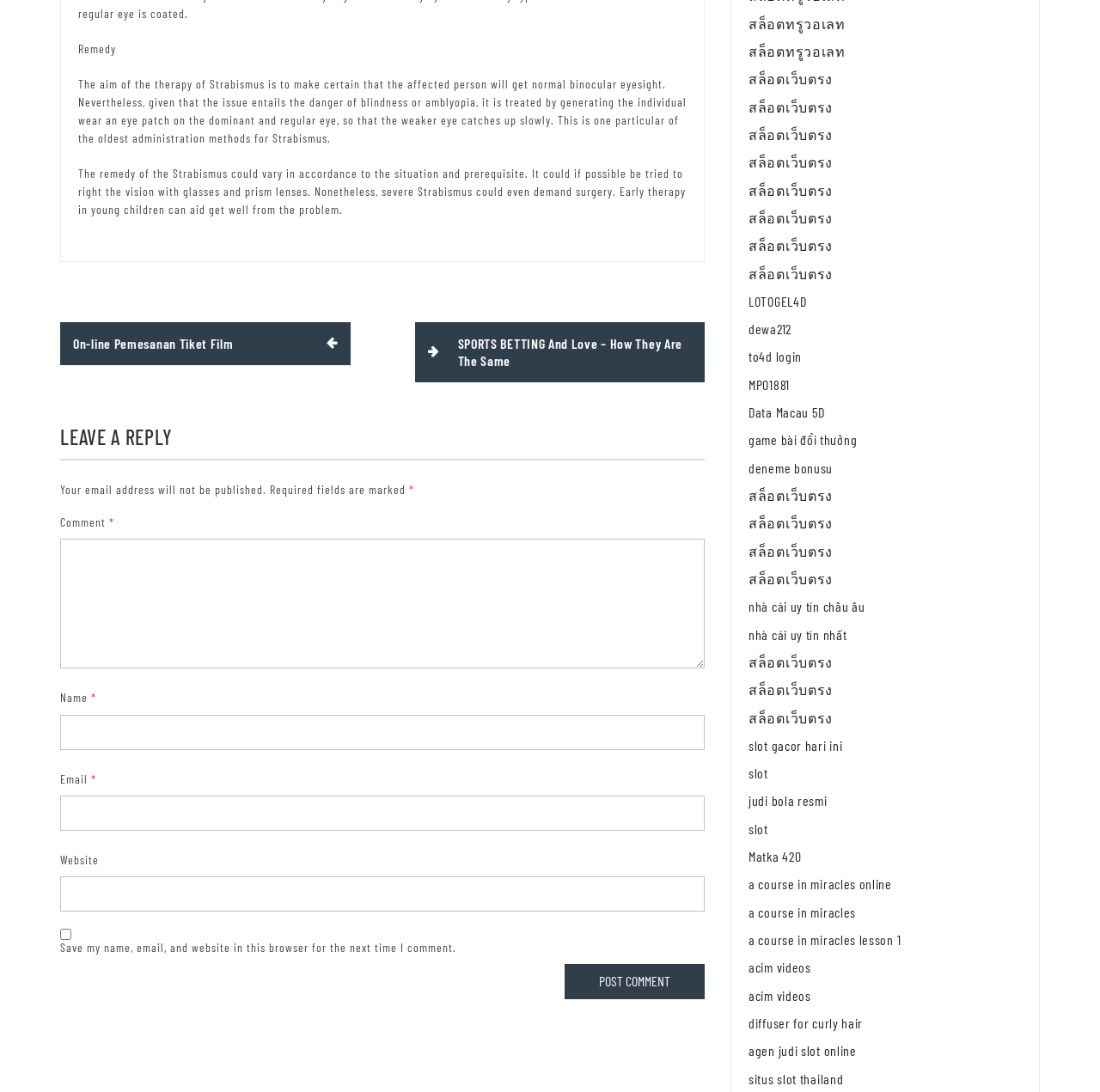What is the main topic of the webpage?
Analyze the image and deliver a detailed answer to the question.

The webpage appears to be discussing Strabismus, a medical condition, as indicated by the StaticText elements with OCR text describing the condition and its treatment.